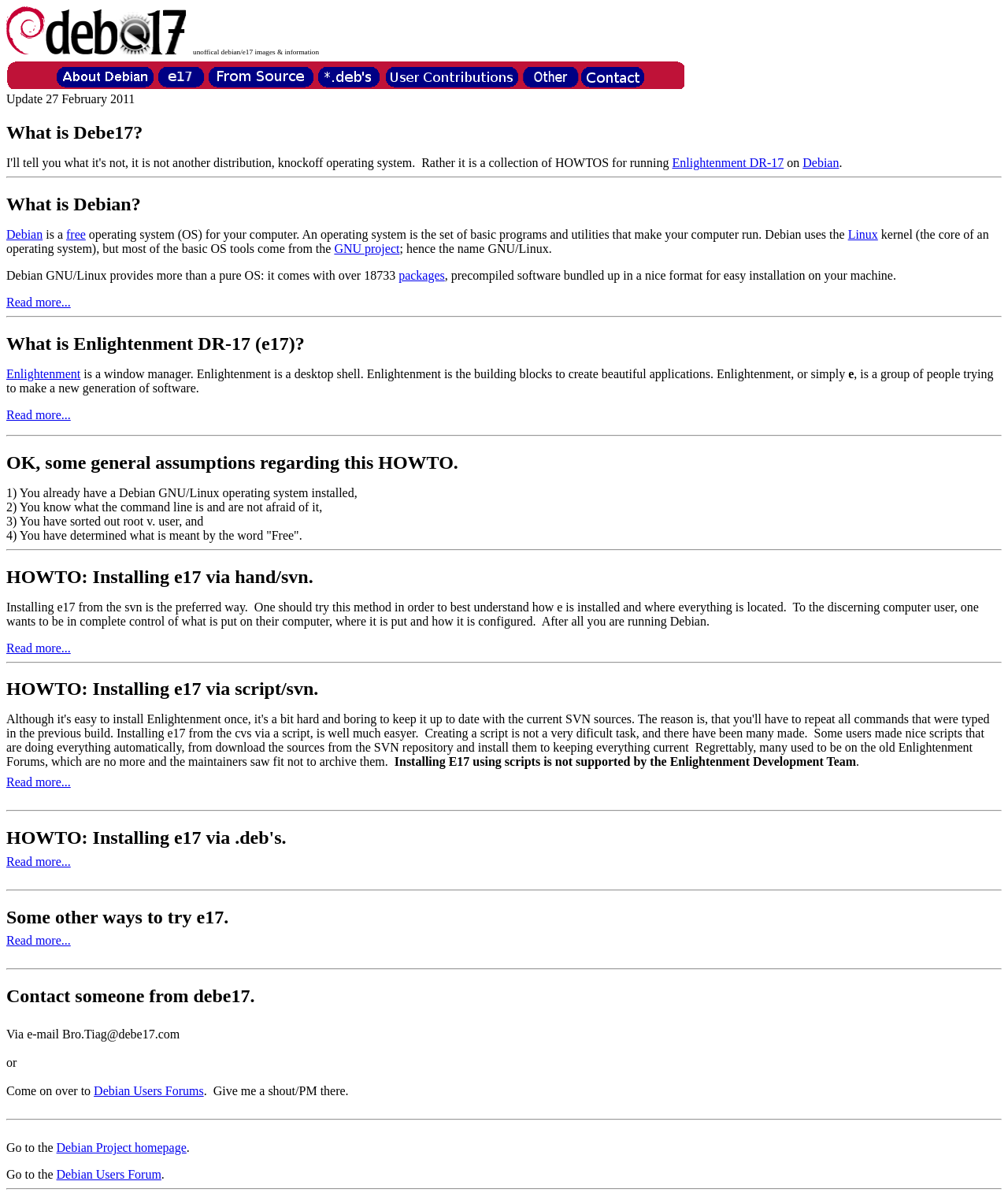Please locate the bounding box coordinates of the element that should be clicked to complete the given instruction: "Click on the Debian Project link".

[0.006, 0.065, 0.155, 0.076]